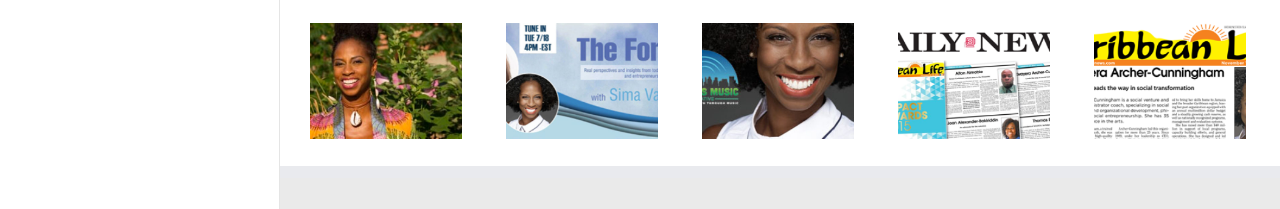What is the location of the third retreat series?
Answer the question with a single word or phrase derived from the image.

Memphis